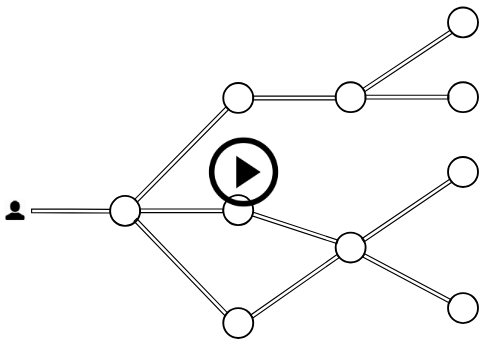Explain what is happening in the image with as much detail as possible.

The image illustrates an **interactive decision tree**, which visually represents various decision paths and options that can be navigated. At the center of the tree, a prominent play button indicates interactivity, suggesting that users can engage with the content by clicking to explore further. This decision tree can be utilized for enhancing customer service management, developing cold call scripts, or facilitating self-service options, highlighting the importance of structured decision-making processes. The figure also symbolizes the interconnected nature of decisions and outcomes, providing users with a clear and engaging tool for improving customer interaction and experience.